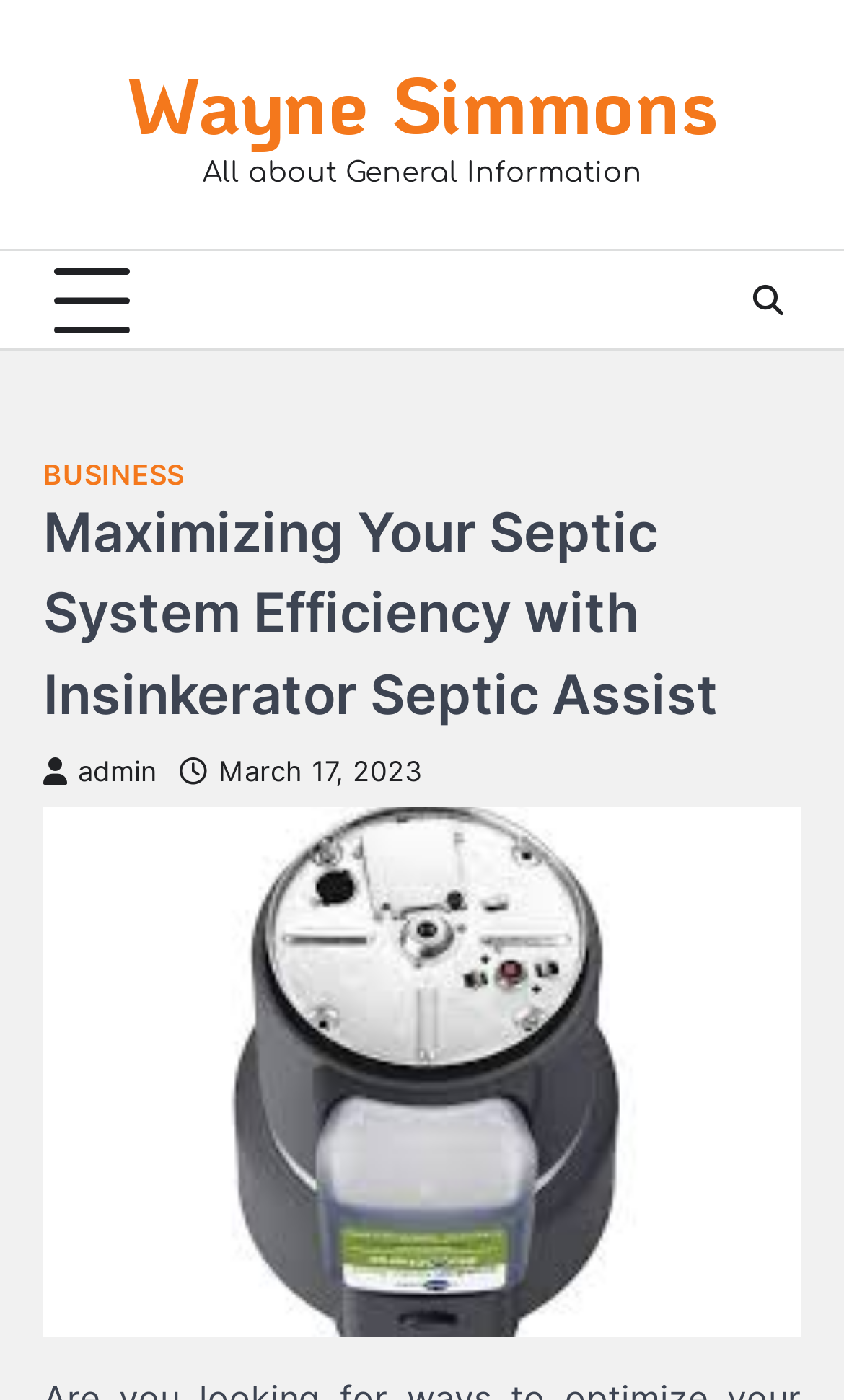What is the date of the article?
Using the picture, provide a one-word or short phrase answer.

March 17, 2023